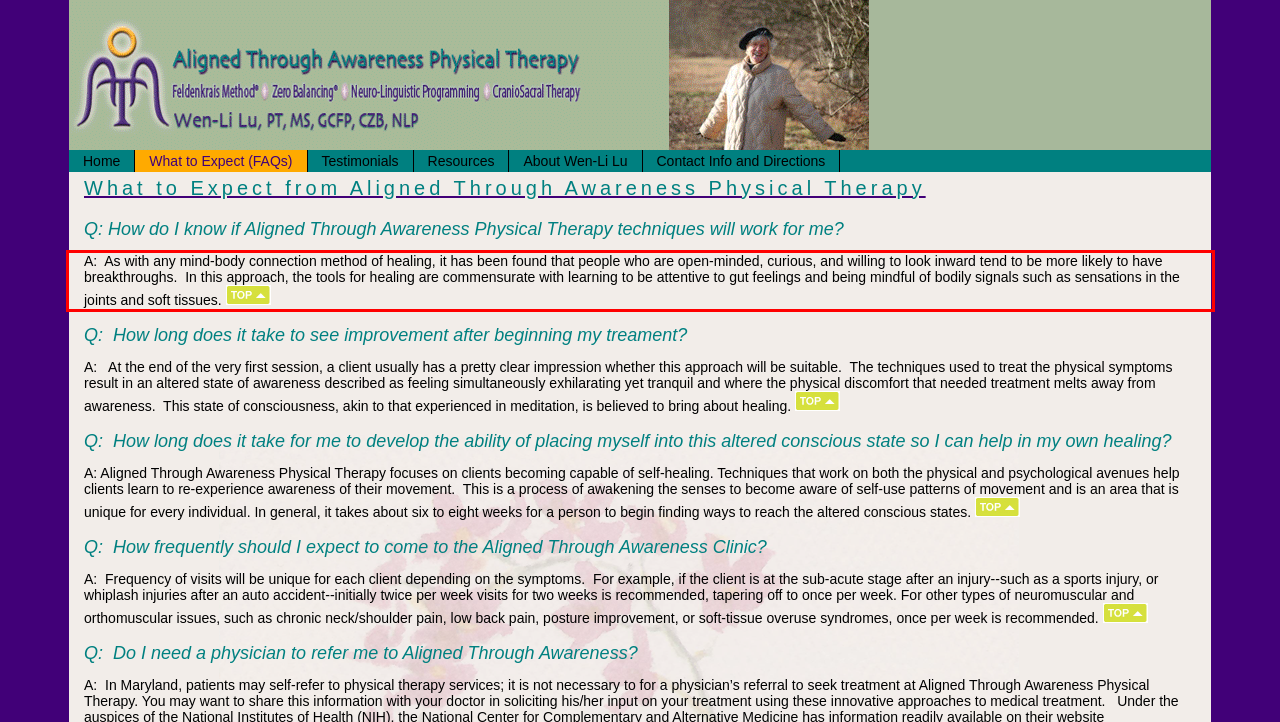Using the provided screenshot of a webpage, recognize the text inside the red rectangle bounding box by performing OCR.

A: As with any mind-body connection method of healing, it has been found that people who are open-minded, curious, and willing to look inward tend to be more likely to have breakthroughs. In this approach, the tools for healing are commensurate with learning to be attentive to gut feelings and being mindful of bodily signals such as sensations in the joints and soft tissues.